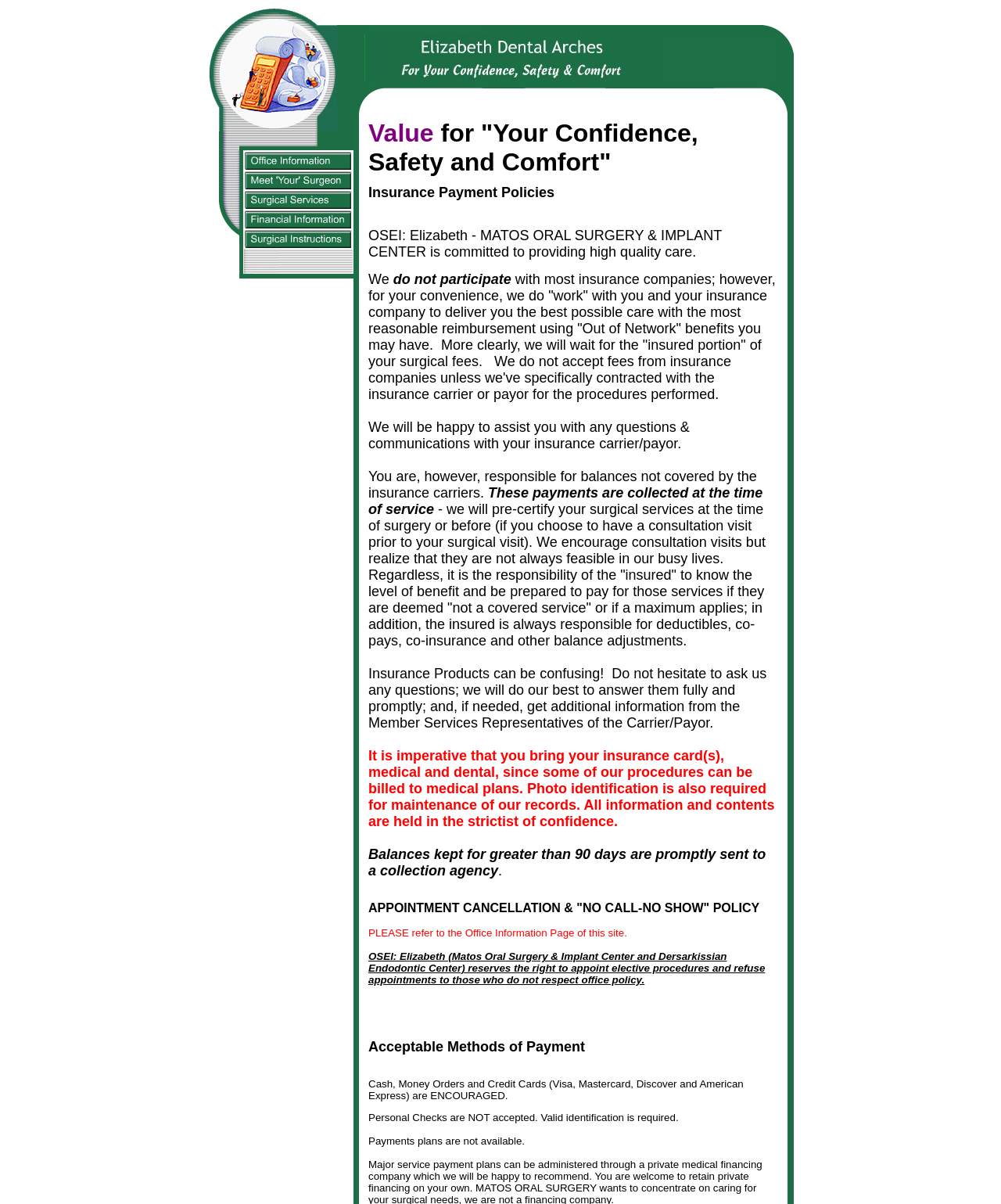Return the bounding box coordinates of the UI element that corresponds to this description: "name="/financialinformation.html"". The coordinates must be given as four float numbers in the range of 0 and 1, [left, top, right, bottom].

[0.243, 0.183, 0.353, 0.192]